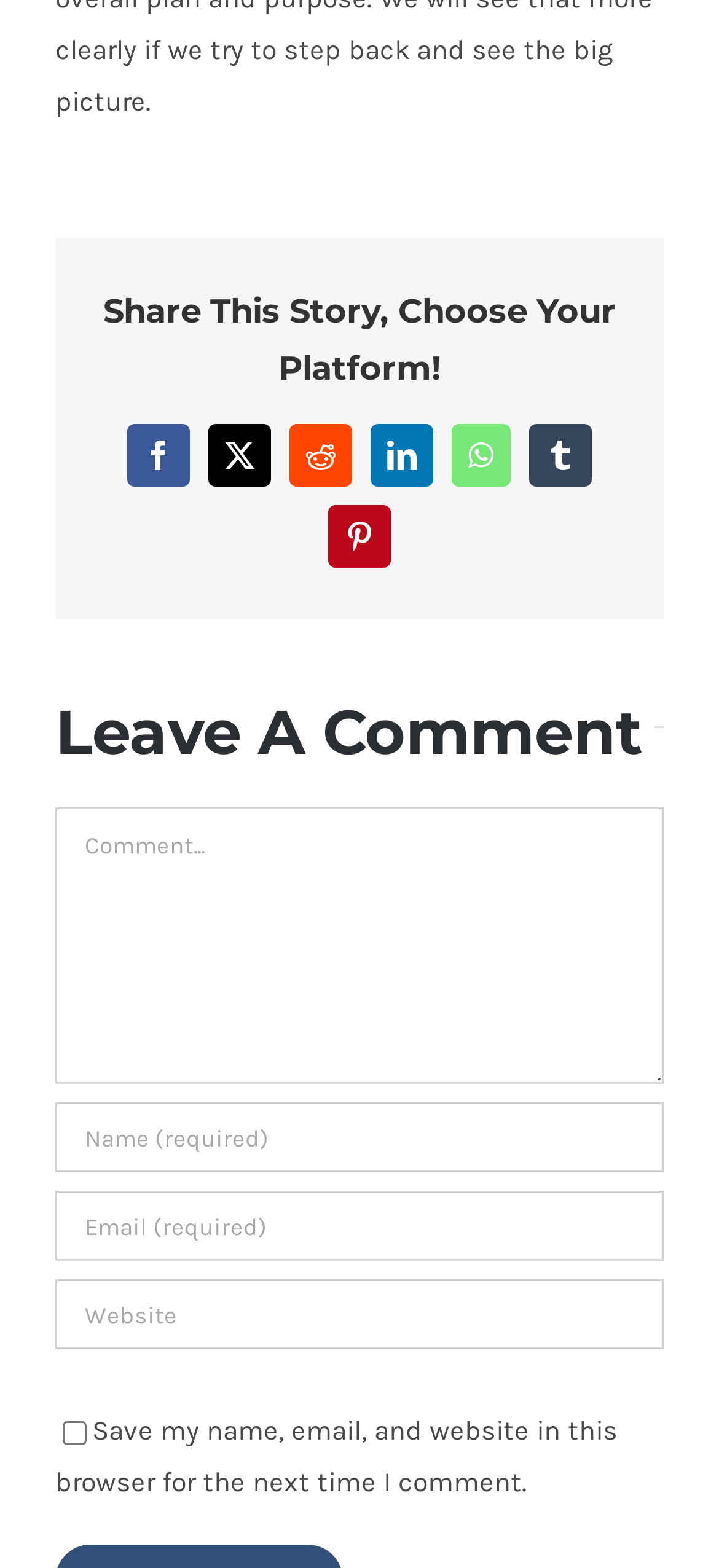Determine the bounding box coordinates in the format (top-left x, top-left y, bottom-right x, bottom-right y). Ensure all values are floating point numbers between 0 and 1. Identify the bounding box of the UI element described by: Pinterest

[0.456, 0.323, 0.544, 0.363]